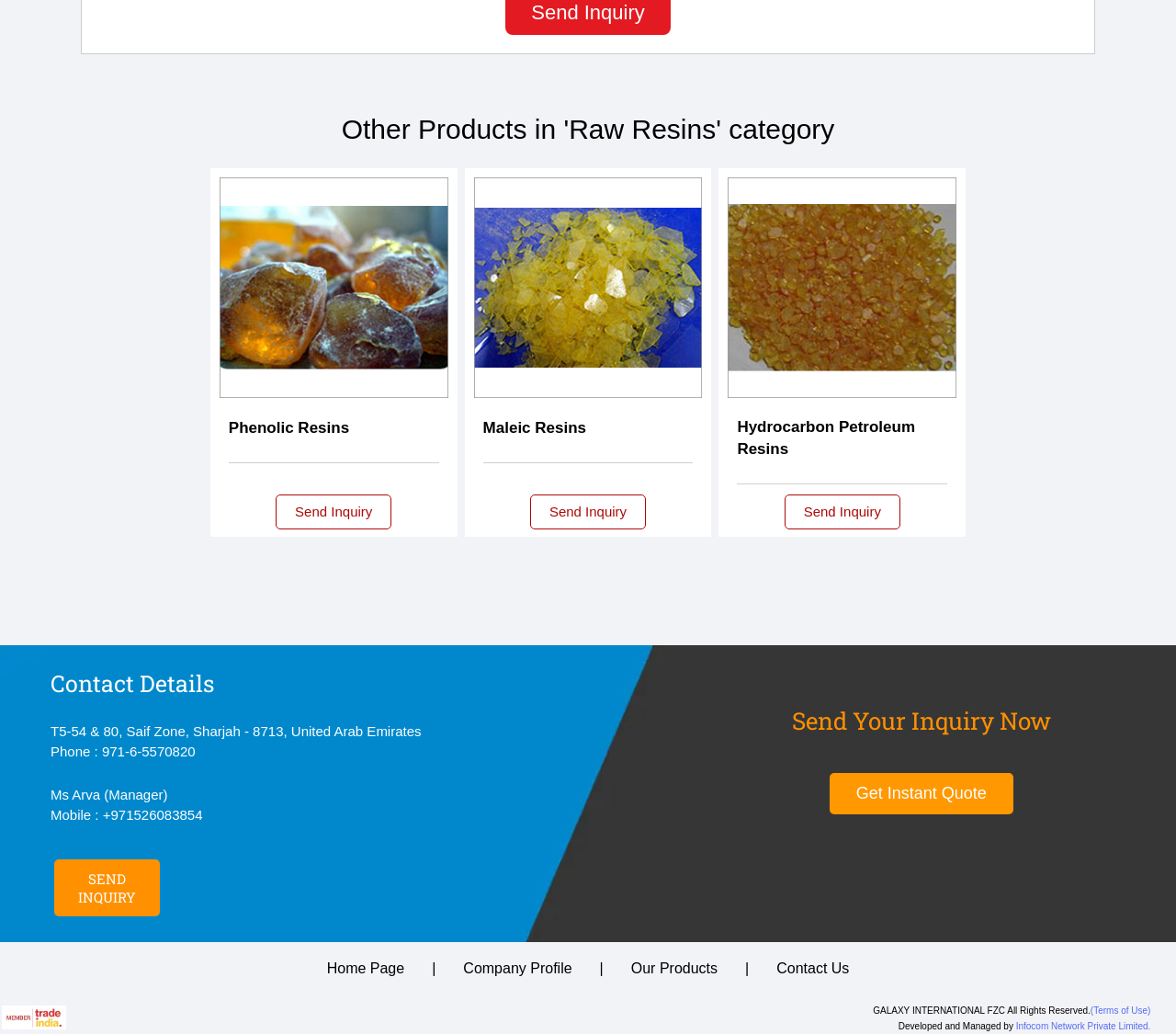Extract the bounding box coordinates of the UI element described: "alt="Hydrocarbon Petroleum Resins"". Provide the coordinates in the format [left, top, right, bottom] with values ranging from 0 to 1.

[0.619, 0.172, 0.813, 0.385]